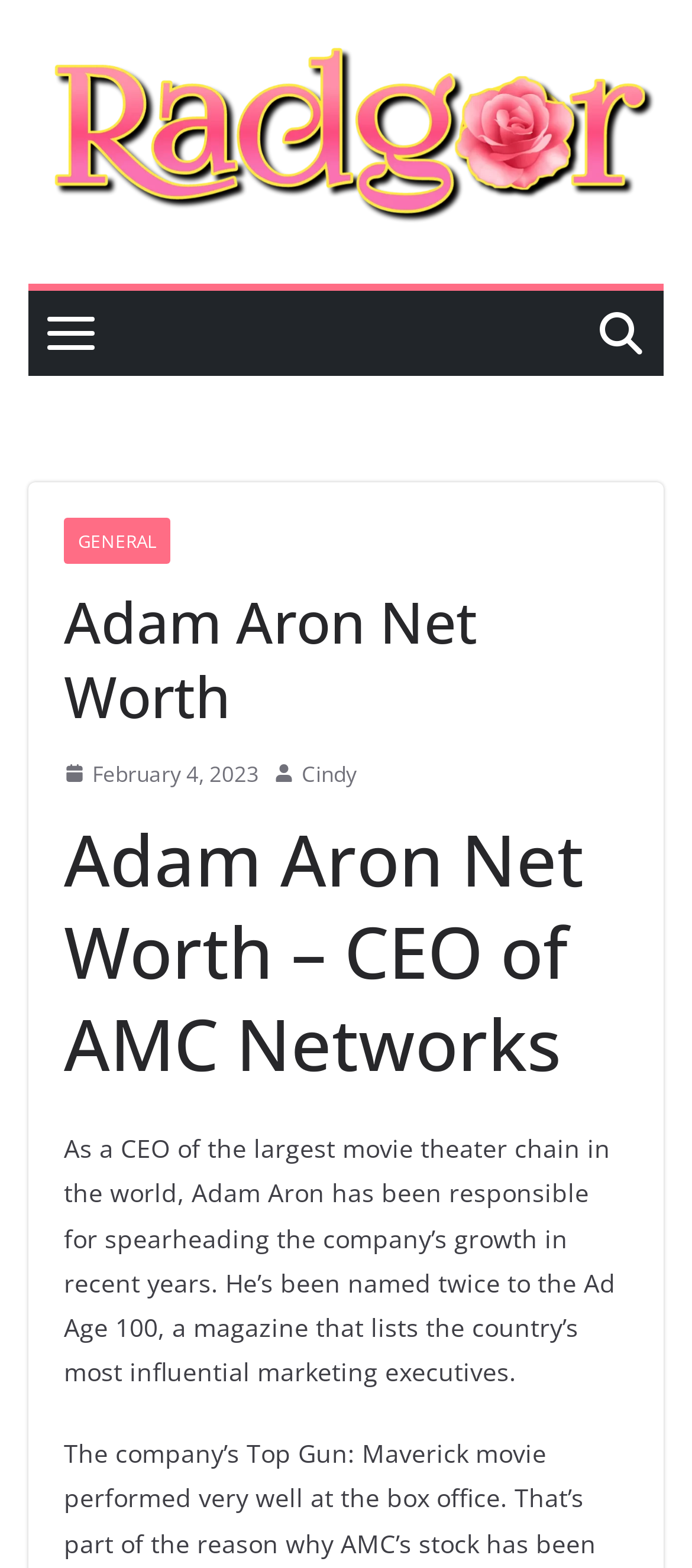Determine the primary headline of the webpage.

Adam Aron Net Worth